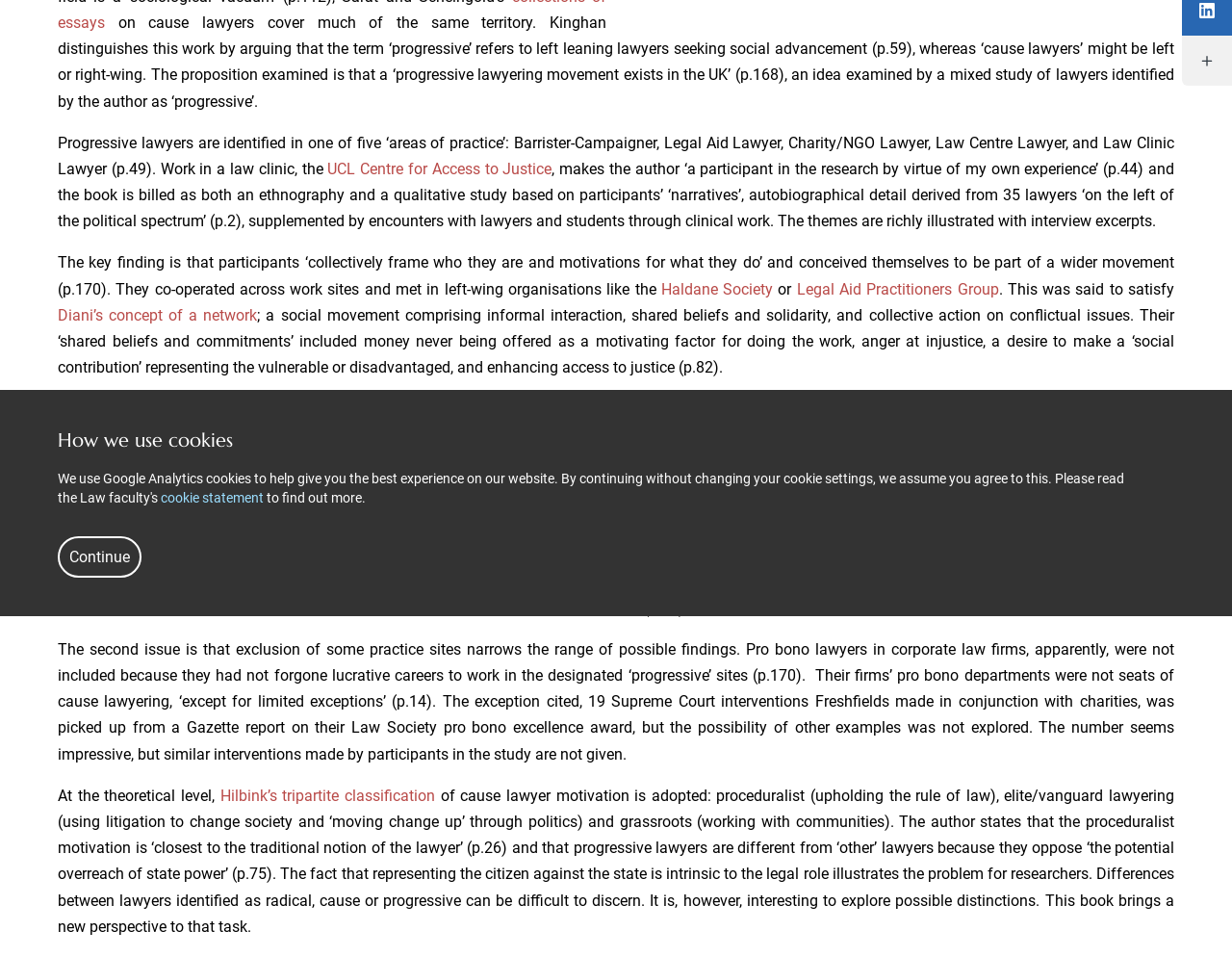Please specify the bounding box coordinates in the format (top-left x, top-left y, bottom-right x, bottom-right y), with values ranging from 0 to 1. Identify the bounding box for the UI component described as follows: Continue

[0.047, 0.56, 0.115, 0.604]